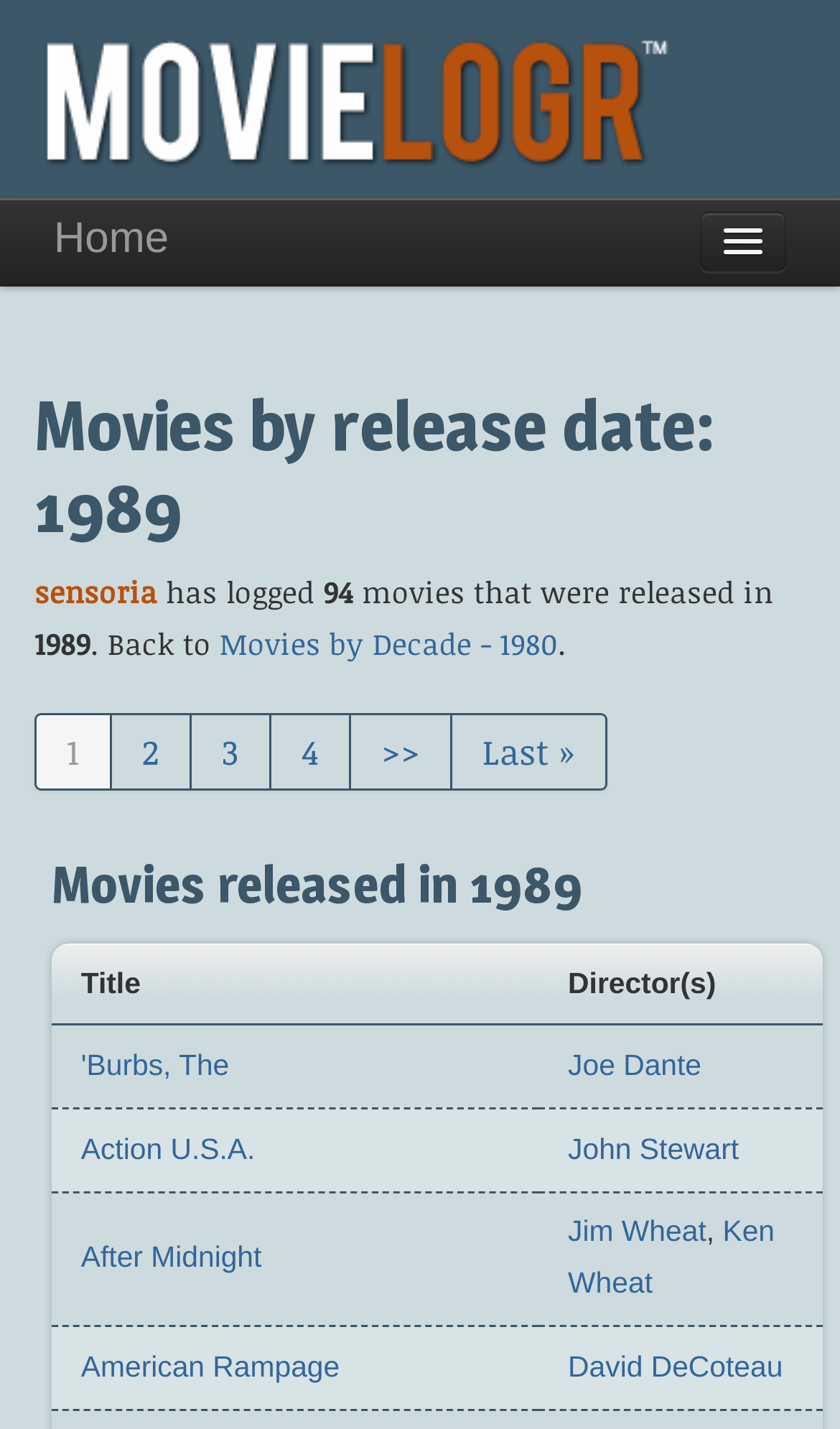Who is the director of the movie 'Action U.S.A.'?
Based on the screenshot, provide your answer in one word or phrase.

John Stewart